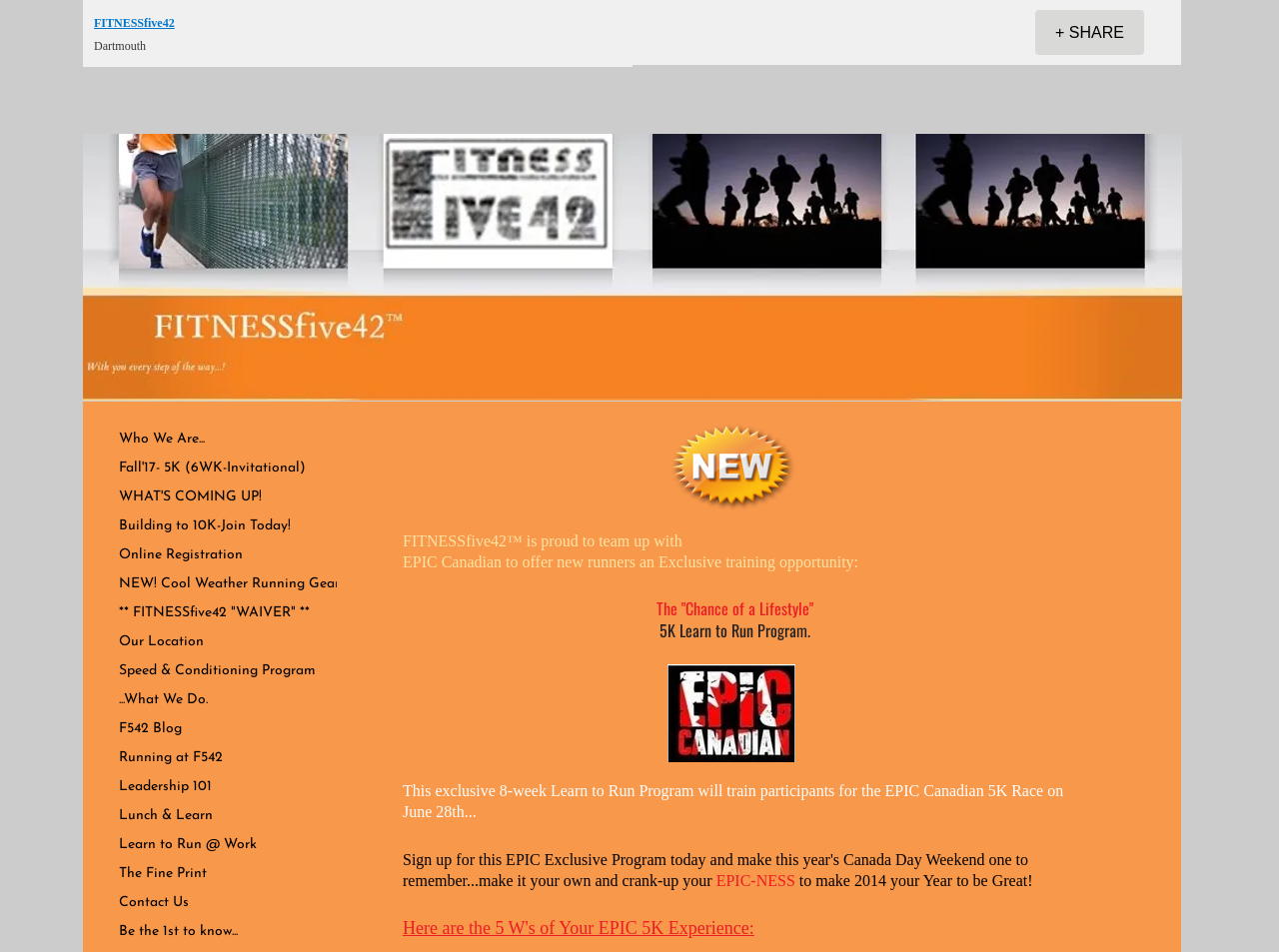Indicate the bounding box coordinates of the clickable region to achieve the following instruction: "Read about our Location."

[0.085, 0.661, 0.167, 0.688]